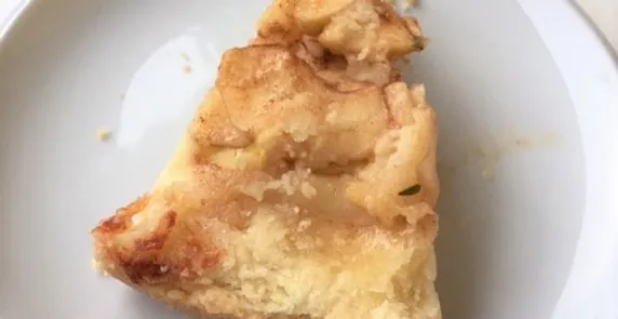What type of plate is the dessert served on?
Utilize the information in the image to give a detailed answer to the question.

The caption states that the dessert is 'served on a simple white plate', indicating that the type of plate used is a white plate.